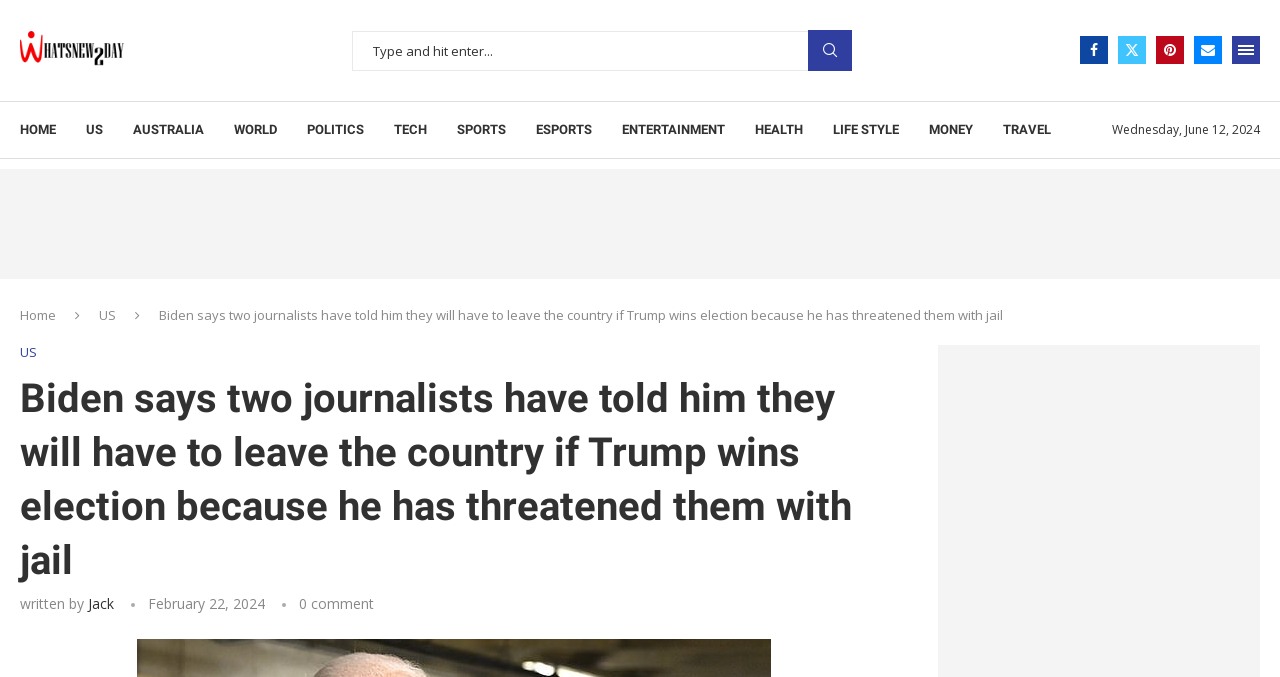Offer a comprehensive description of the webpage’s content and structure.

This webpage appears to be a news article page. At the top left, there is a logo with the text "WhatsNew2Day" accompanied by an image. Next to it, there is a search bar with a textbox and a search button. On the top right, there are social media links to Facebook, Twitter, Pinterest, and Email, as well as an "Open Menu" link.

Below the top section, there is a navigation menu with links to various categories such as "HOME", "US", "AUSTRALIA", "WORLD", "POLITICS", "TECH", "SPORTS", "ESPORTS", "ENTERTAINMENT", "HEALTH", "LIFE STYLE", "MONEY", and "TRAVEL".

The main content of the page is an article with the title "Biden says two journalists have told him they will have to leave the country if Trump wins election because he has threatened them with jail". The article is written by "Jack" and was published on February 22, 2024. There are no comments on the article. The article text is summarized as President Joe Biden stating that two journalists told him they would have to leave the country if Donald Trump won the election because he had threatened to jail them.

At the bottom of the page, there are additional links to "Home" and "US", as well as a date stamp "Wednesday, June 12, 2024".